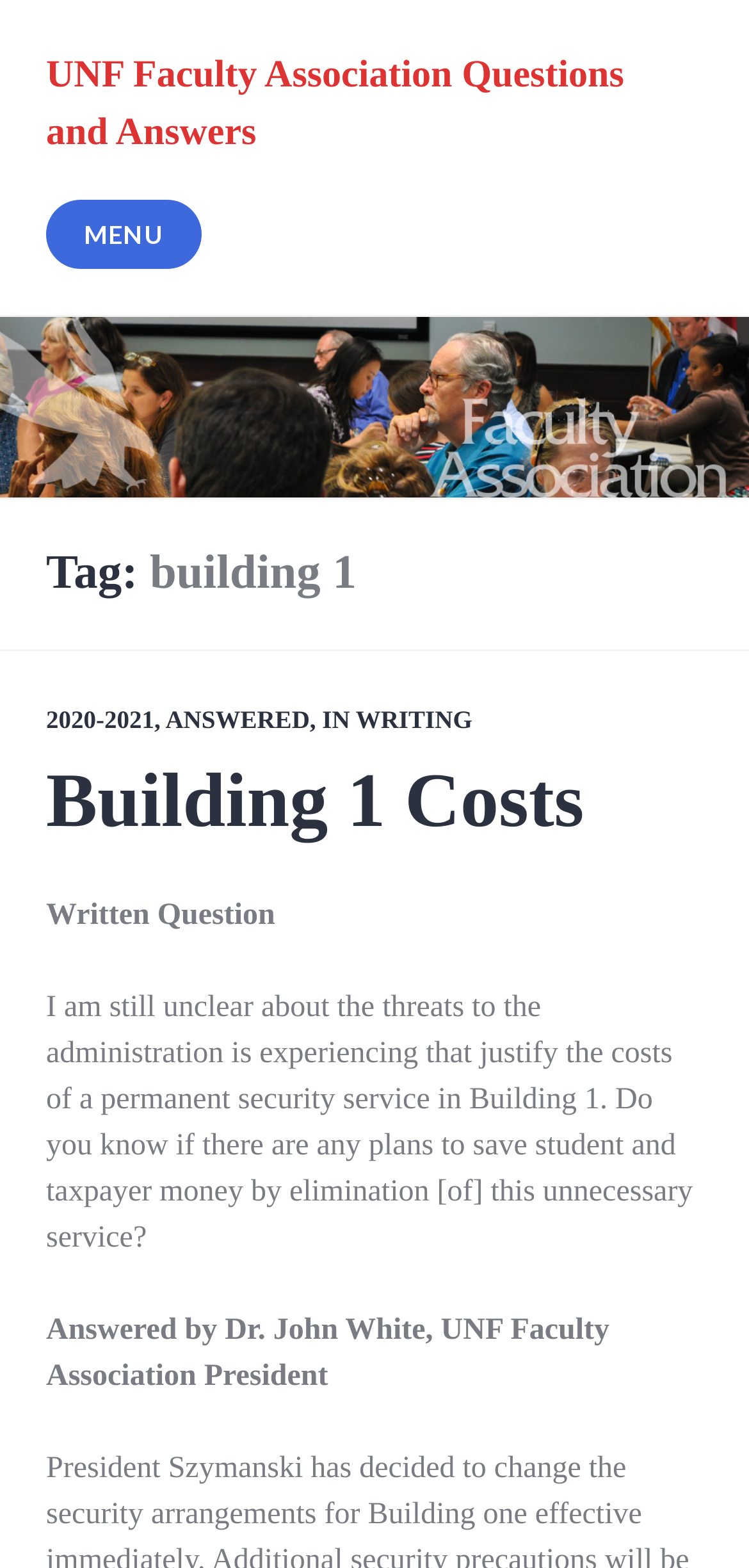What is the time period related to the question? Based on the image, give a response in one word or a short phrase.

2020-2021